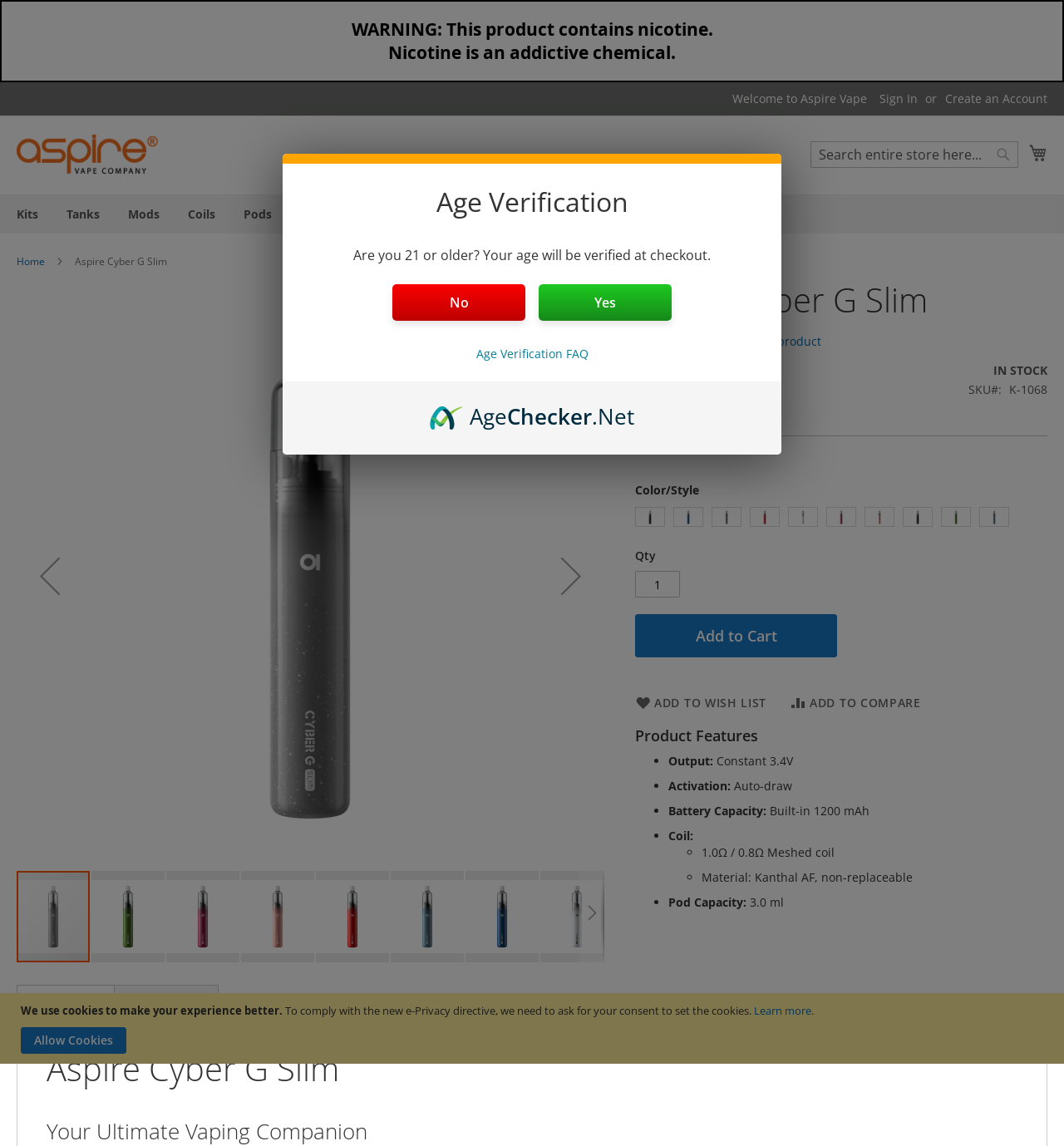Identify the bounding box coordinates for the region of the element that should be clicked to carry out the instruction: "Sign in to your account". The bounding box coordinates should be four float numbers between 0 and 1, i.e., [left, top, right, bottom].

[0.827, 0.079, 0.862, 0.094]